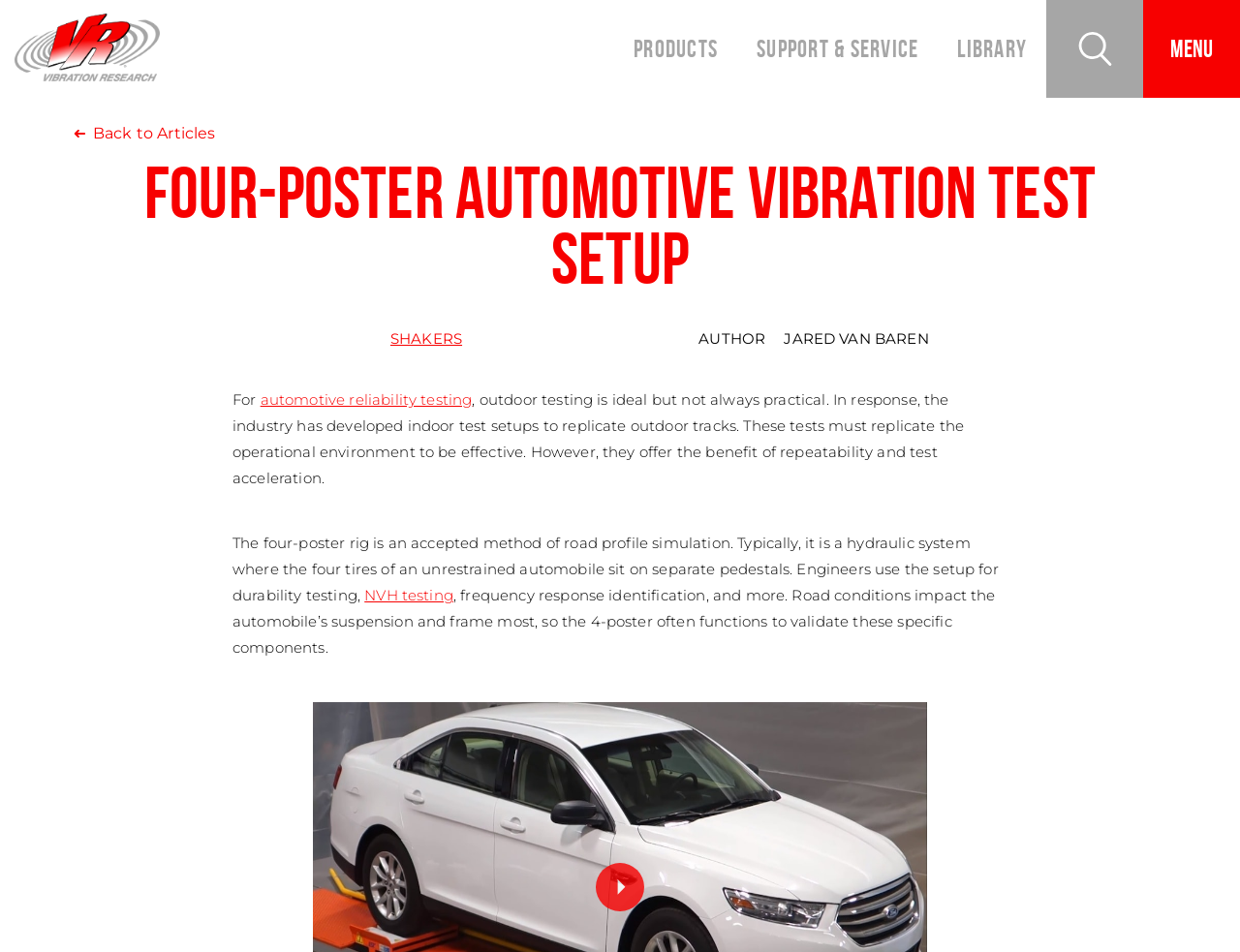Find and provide the bounding box coordinates for the UI element described here: "parent_node: Products aria-label="Search Button"". The coordinates should be given as four float numbers between 0 and 1: [left, top, right, bottom].

[0.844, 0.0, 0.922, 0.103]